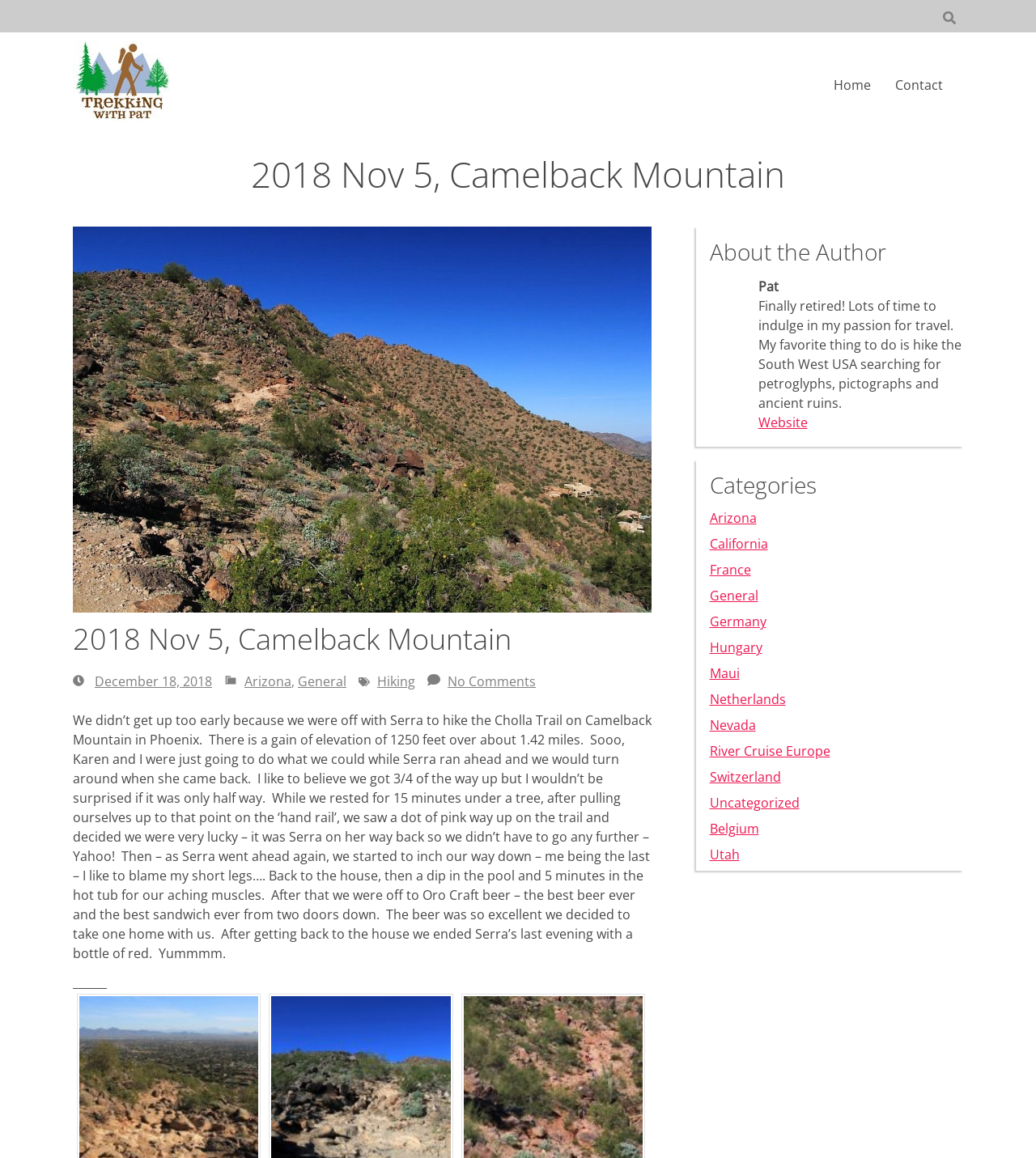How many miles is the hike?
Refer to the image and offer an in-depth and detailed answer to the question.

I found the answer by reading the text content of the webpage, specifically the sentence 'There is a gain of elevation of 1250 feet over about 1.42 miles.' which mentions the distance of the hike.